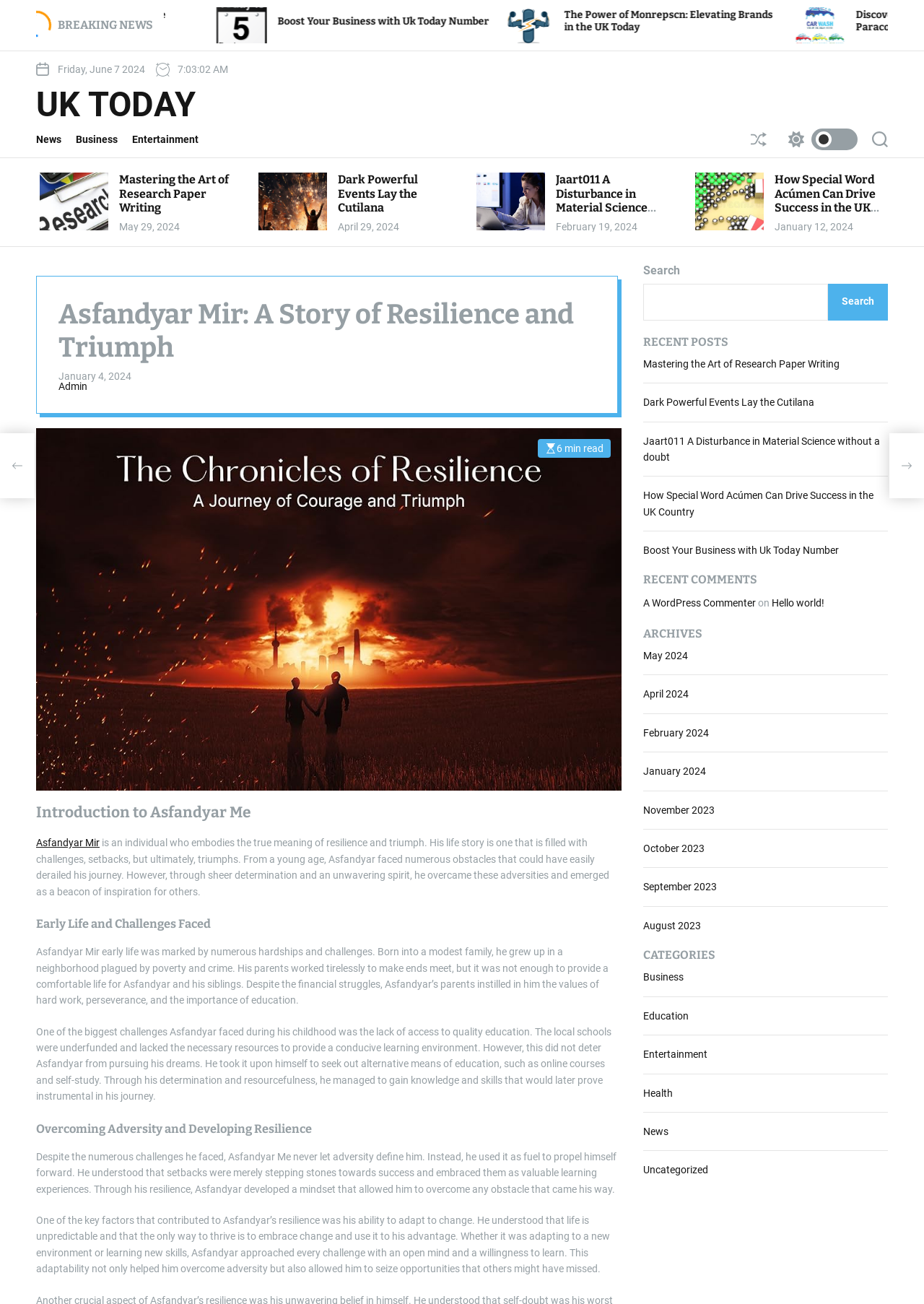Locate and extract the text of the main heading on the webpage.

Asfandyar Mir: A Story of Resilience and Triumph